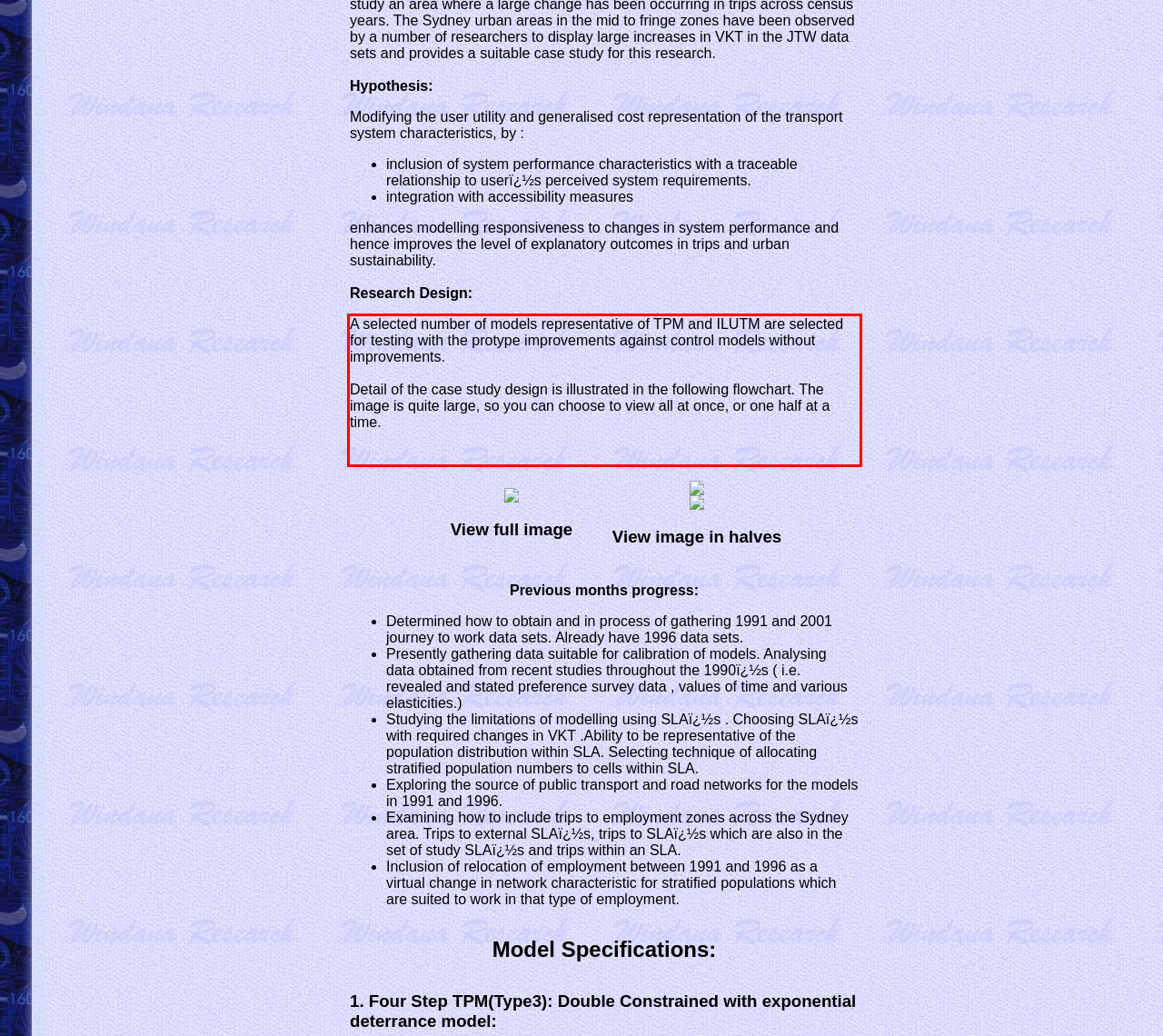You are given a screenshot with a red rectangle. Identify and extract the text within this red bounding box using OCR.

A selected number of models representative of TPM and ILUTM are selected for testing with the protype improvements against control models without improvements. Detail of the case study design is illustrated in the following flowchart. The image is quite large, so you can choose to view all at once, or one half at a time.